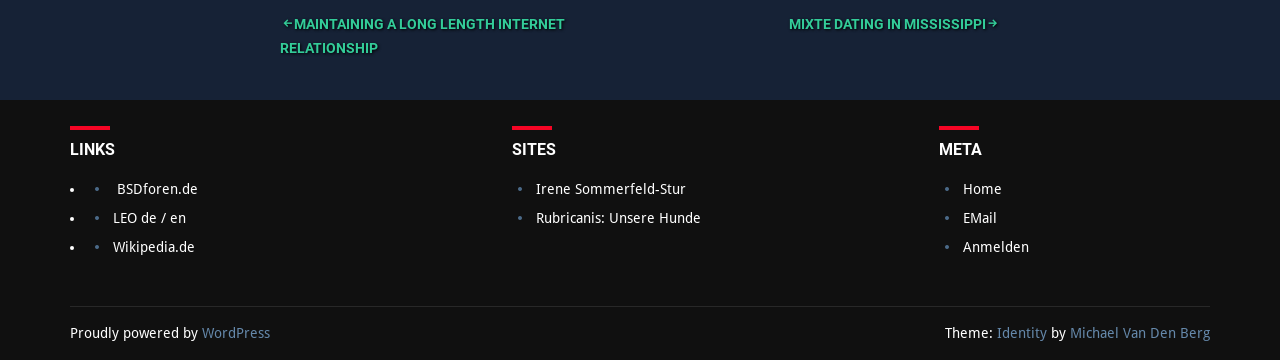Locate the bounding box coordinates of the segment that needs to be clicked to meet this instruction: "Click on the Home link".

[0.753, 0.503, 0.783, 0.548]